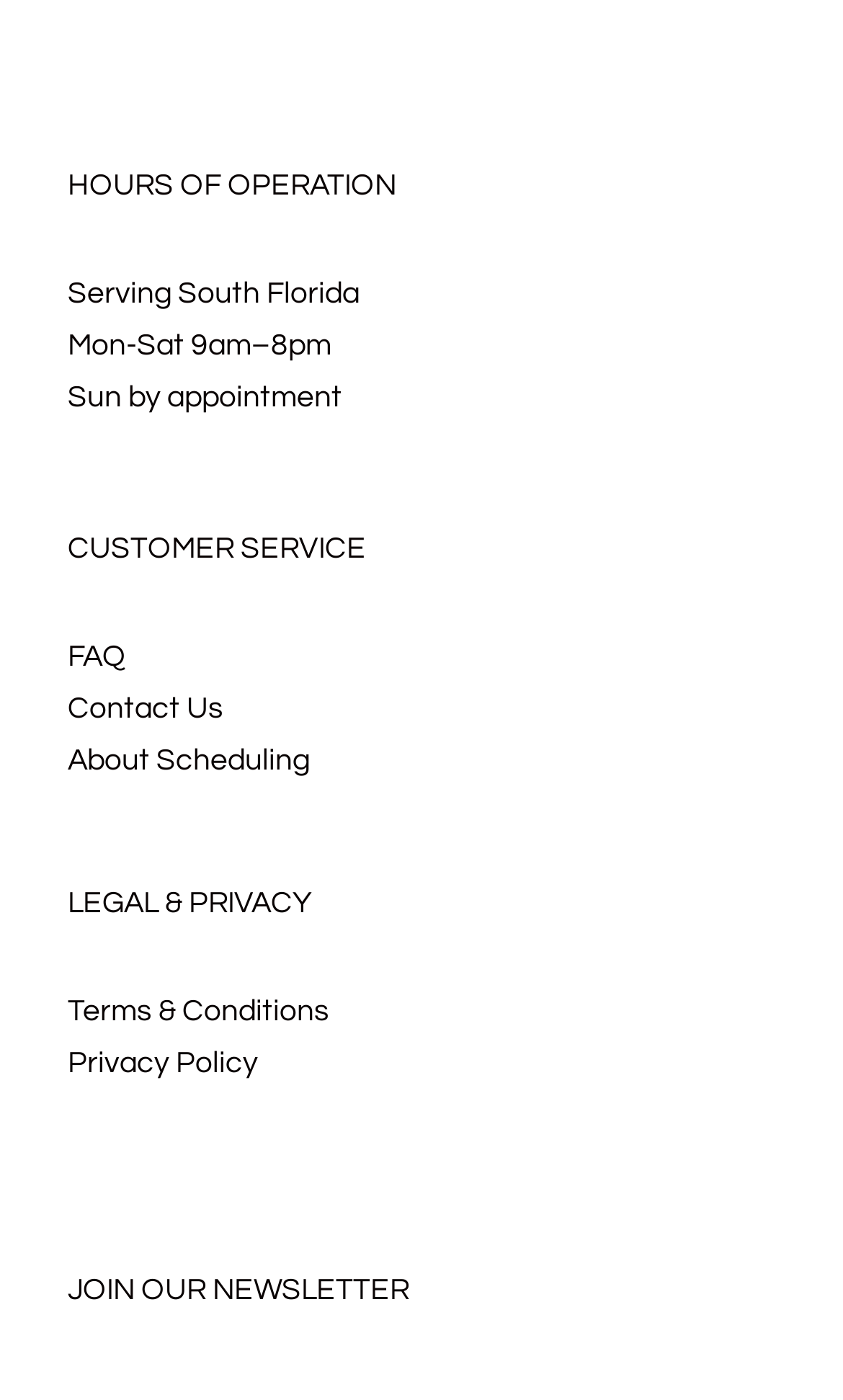Determine the bounding box coordinates for the area that needs to be clicked to fulfill this task: "View hours of operation". The coordinates must be given as four float numbers between 0 and 1, i.e., [left, top, right, bottom].

[0.08, 0.231, 0.92, 0.262]